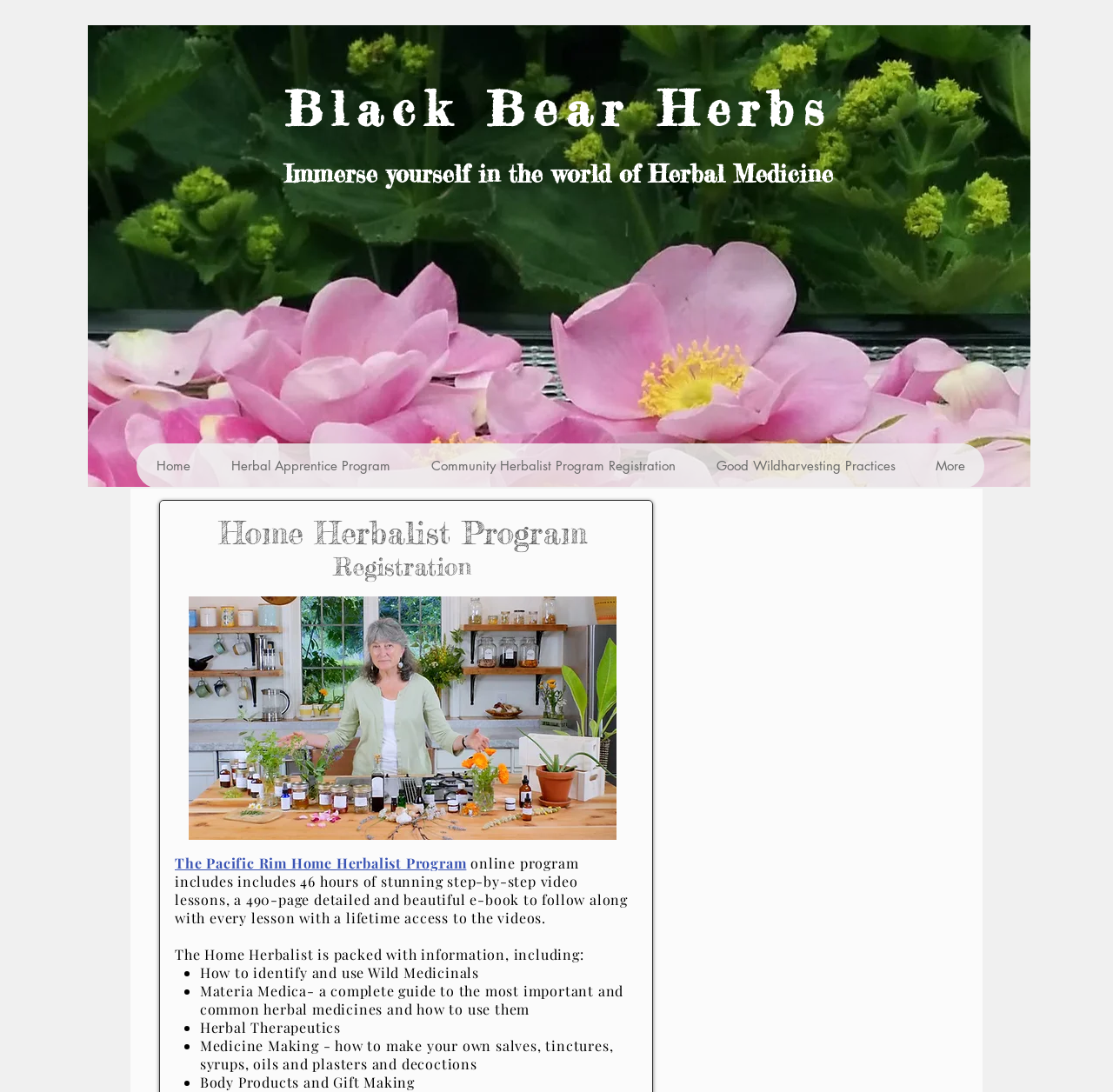Respond to the following query with just one word or a short phrase: 
What is the topic of the image at the top of the webpage?

Roses and Alchemilla